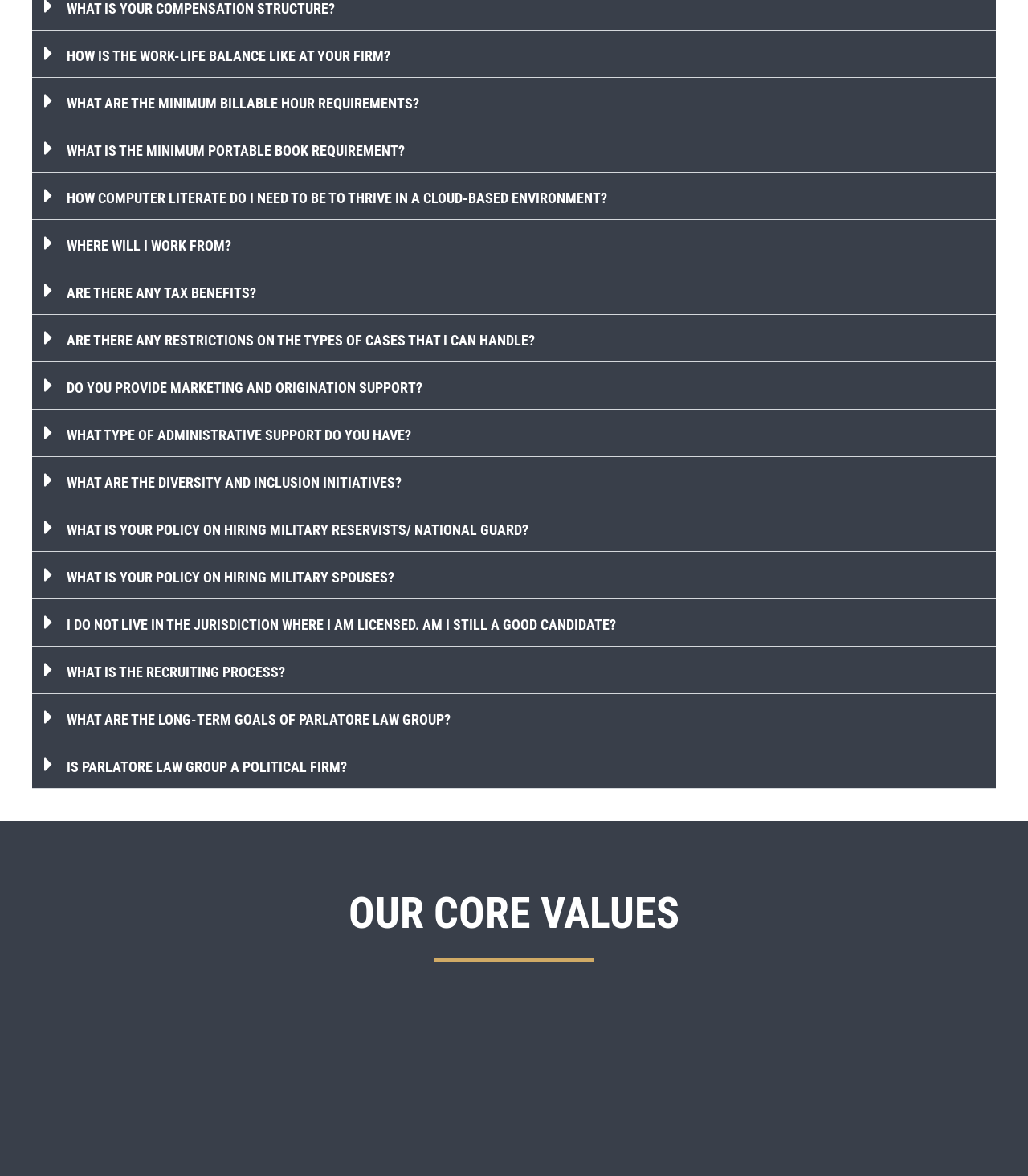Please answer the following question using a single word or phrase: 
What is the second core value?

WE ARE FEARLESS